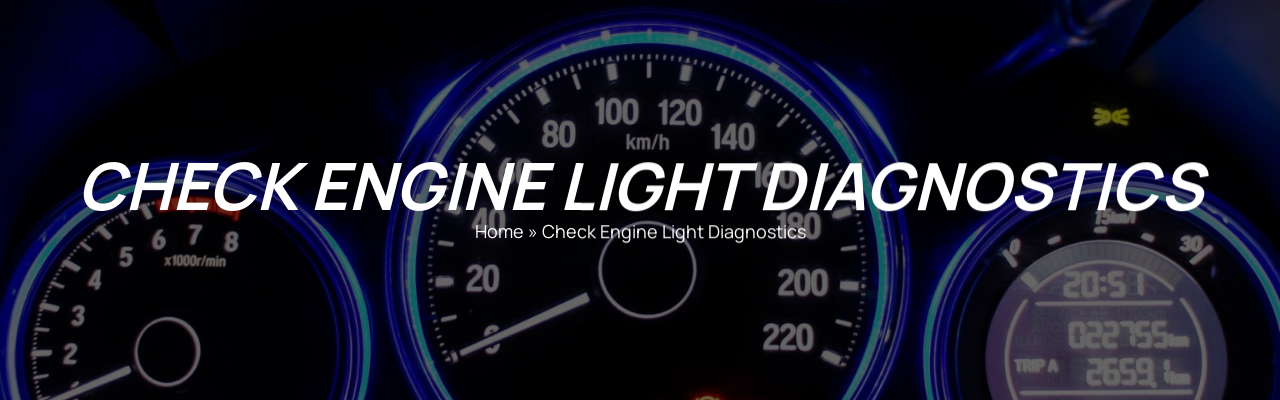Provide a comprehensive description of the image.

The image prominently features a close-up of a vehicle's dashboard, highlighting the intricate details of various gauges and indicators. Set against a dark background, the dashboard displays essential metrics, including the speedometer and engine RPM, illuminated by a striking blue glow that adds a modern touch. Superimposed over this dynamic visual is the bold text "CHECK ENGINE LIGHT DIAGNOSTICS," indicating a focus on diagnostic services for vehicles. The contextual navigation hints at a comprehensive section within a website dedicated to diagnosing check engine light issues, suggesting that services are available from "Elk Grove Transmission & Auto Repair." This image reflects the importance of accurate vehicle diagnostics to ensure optimal performance and safety on the road.